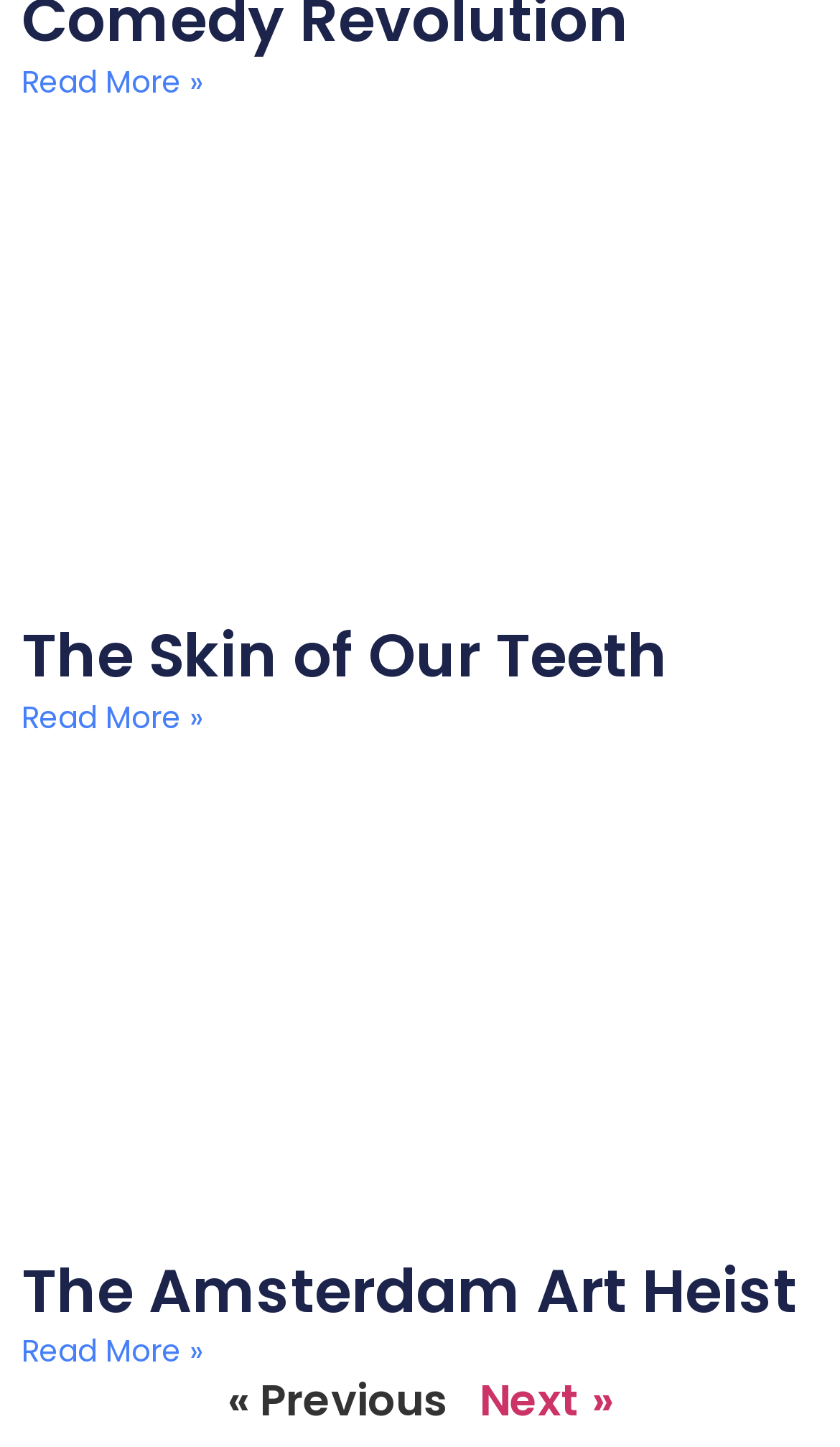Identify the bounding box coordinates for the element you need to click to achieve the following task: "Read the related post 'A Celebration of God’s Grace'". The coordinates must be four float values ranging from 0 to 1, formatted as [left, top, right, bottom].

None